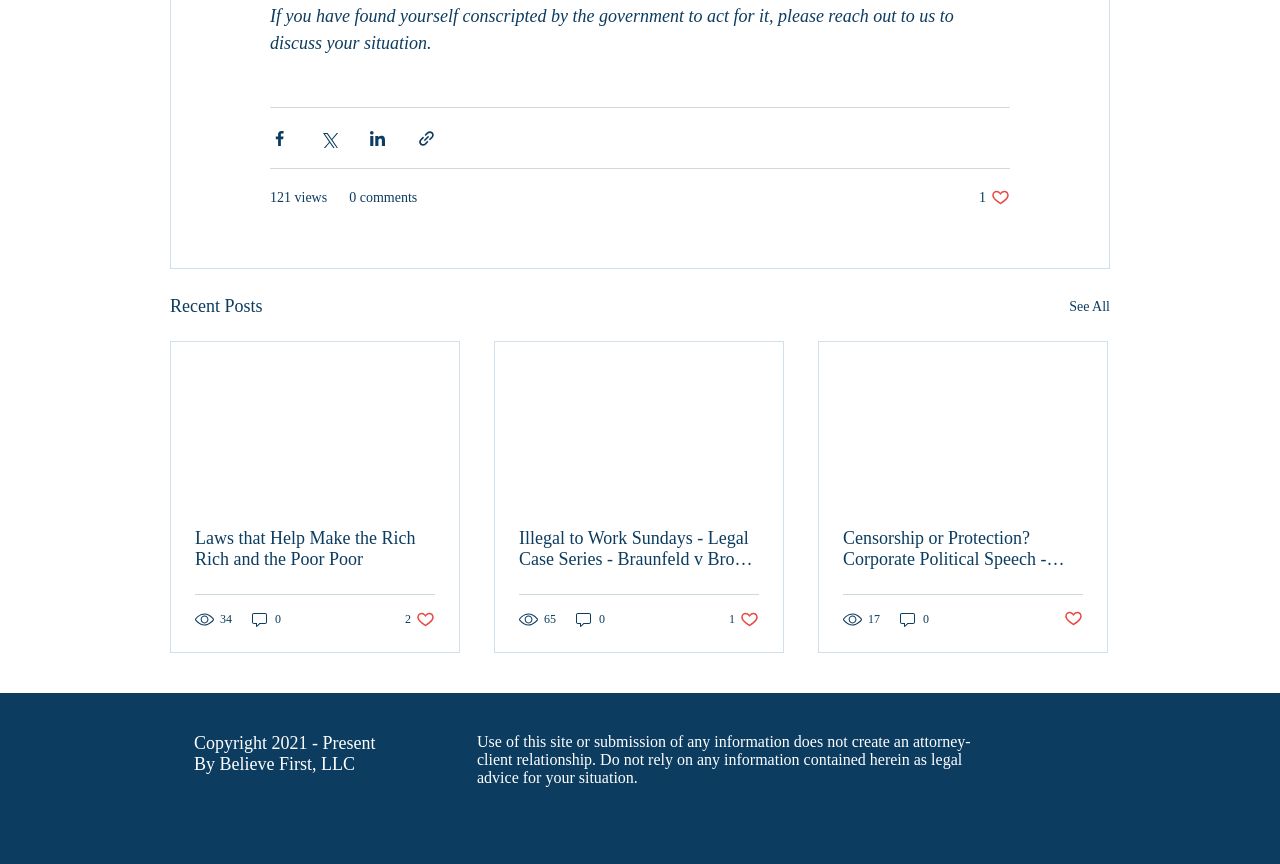Determine the bounding box coordinates of the clickable area required to perform the following instruction: "Share via Facebook". The coordinates should be represented as four float numbers between 0 and 1: [left, top, right, bottom].

[0.211, 0.149, 0.226, 0.171]